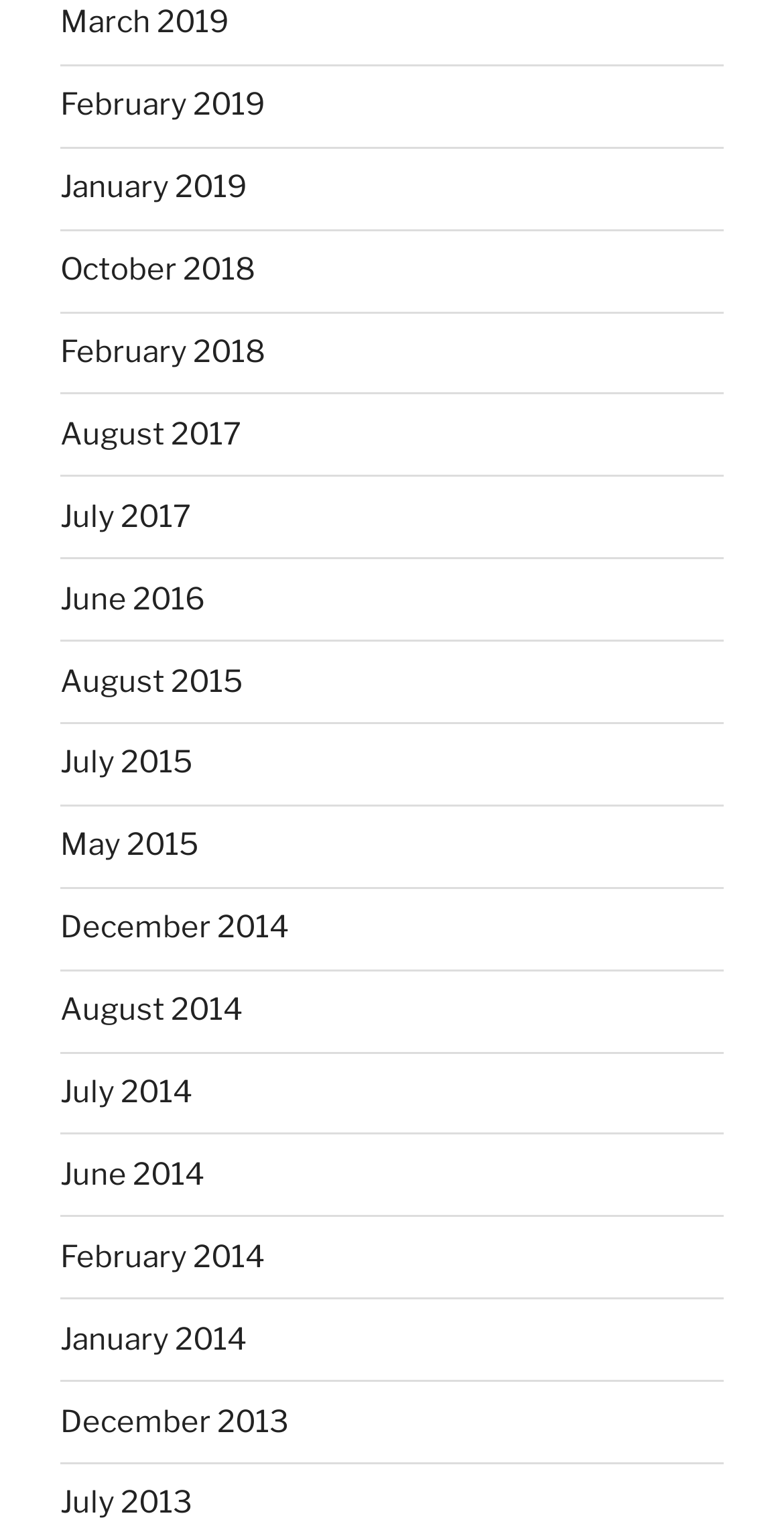Specify the bounding box coordinates of the element's area that should be clicked to execute the given instruction: "view March 2019". The coordinates should be four float numbers between 0 and 1, i.e., [left, top, right, bottom].

[0.077, 0.003, 0.292, 0.027]